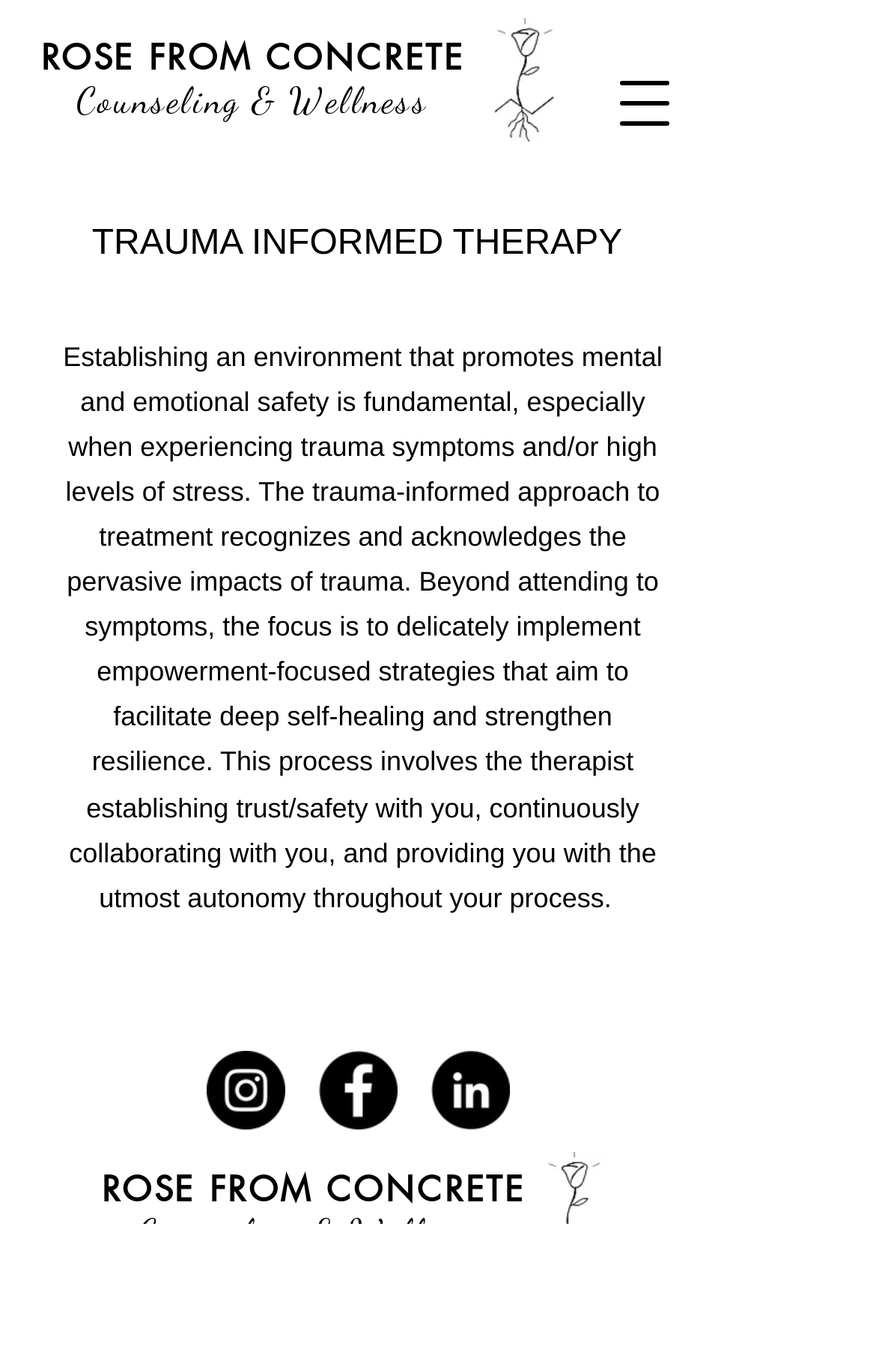What social media platforms are linked on the page?
Based on the image, respond with a single word or phrase.

Instagram, Facebook, LinkedIn